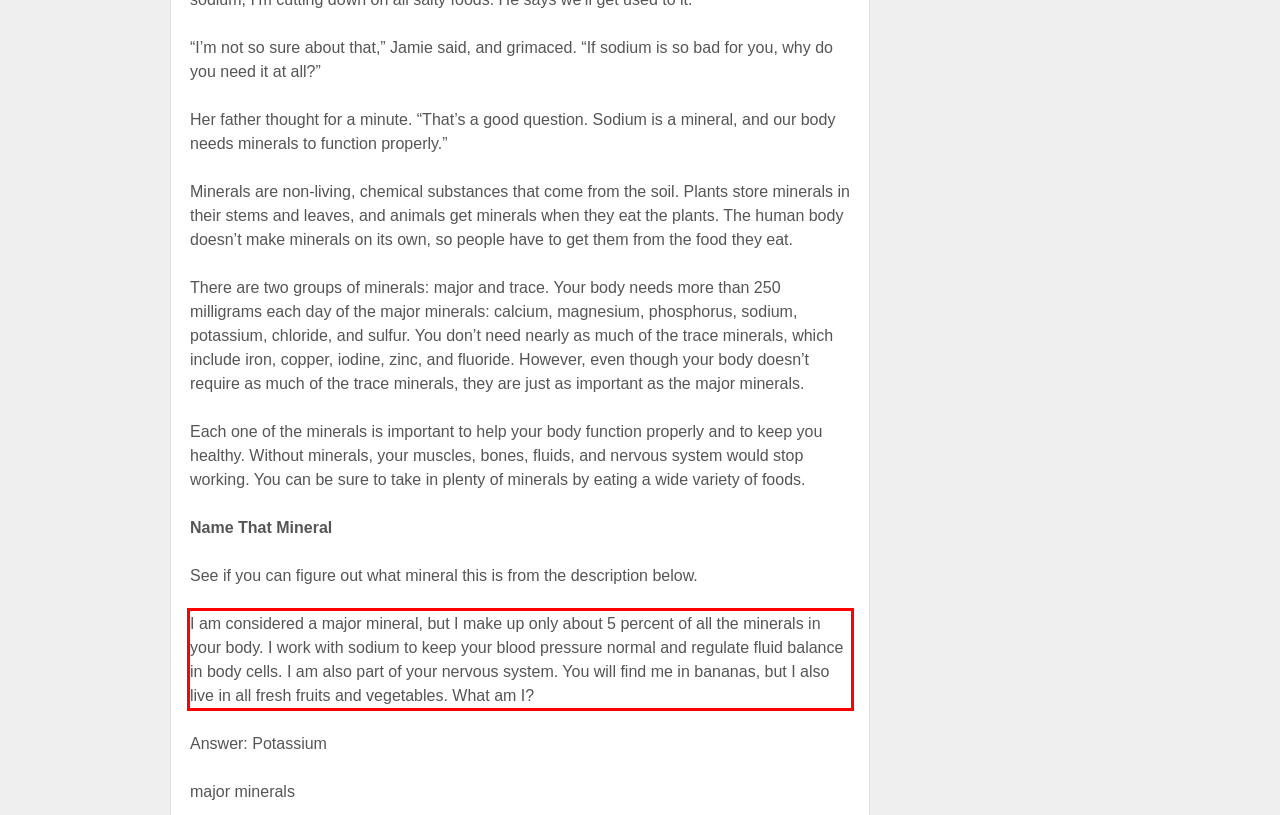Given a screenshot of a webpage, identify the red bounding box and perform OCR to recognize the text within that box.

I am considered a major mineral, but I make up only about 5 percent of all the minerals in your body. I work with sodium to keep your blood pressure normal and regulate fluid balance in body cells. I am also part of your nervous system. You will find me in bananas, but I also live in all fresh fruits and vegetables. What am I?